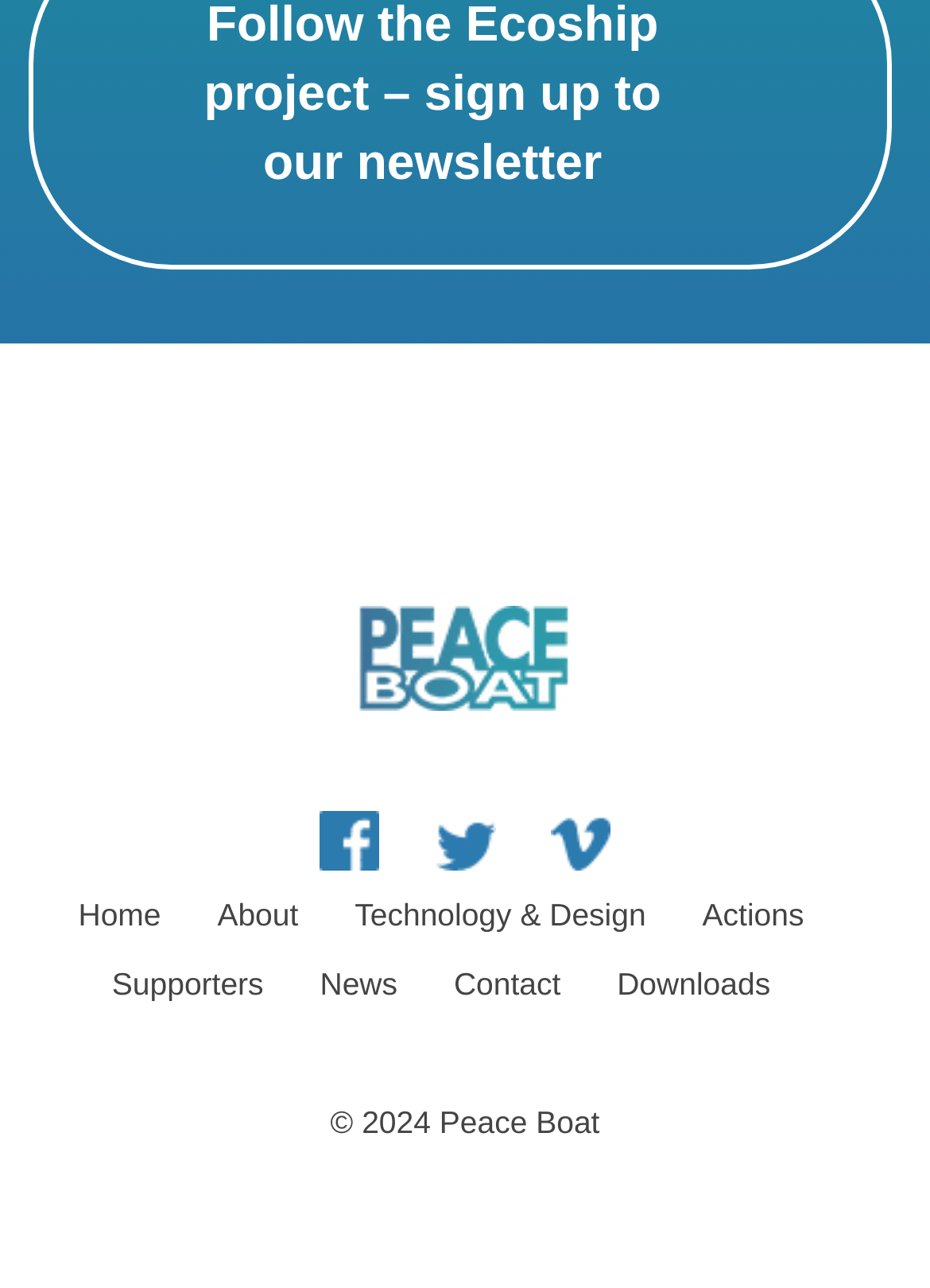Please give a succinct answer using a single word or phrase:
How many image elements are on the page?

5